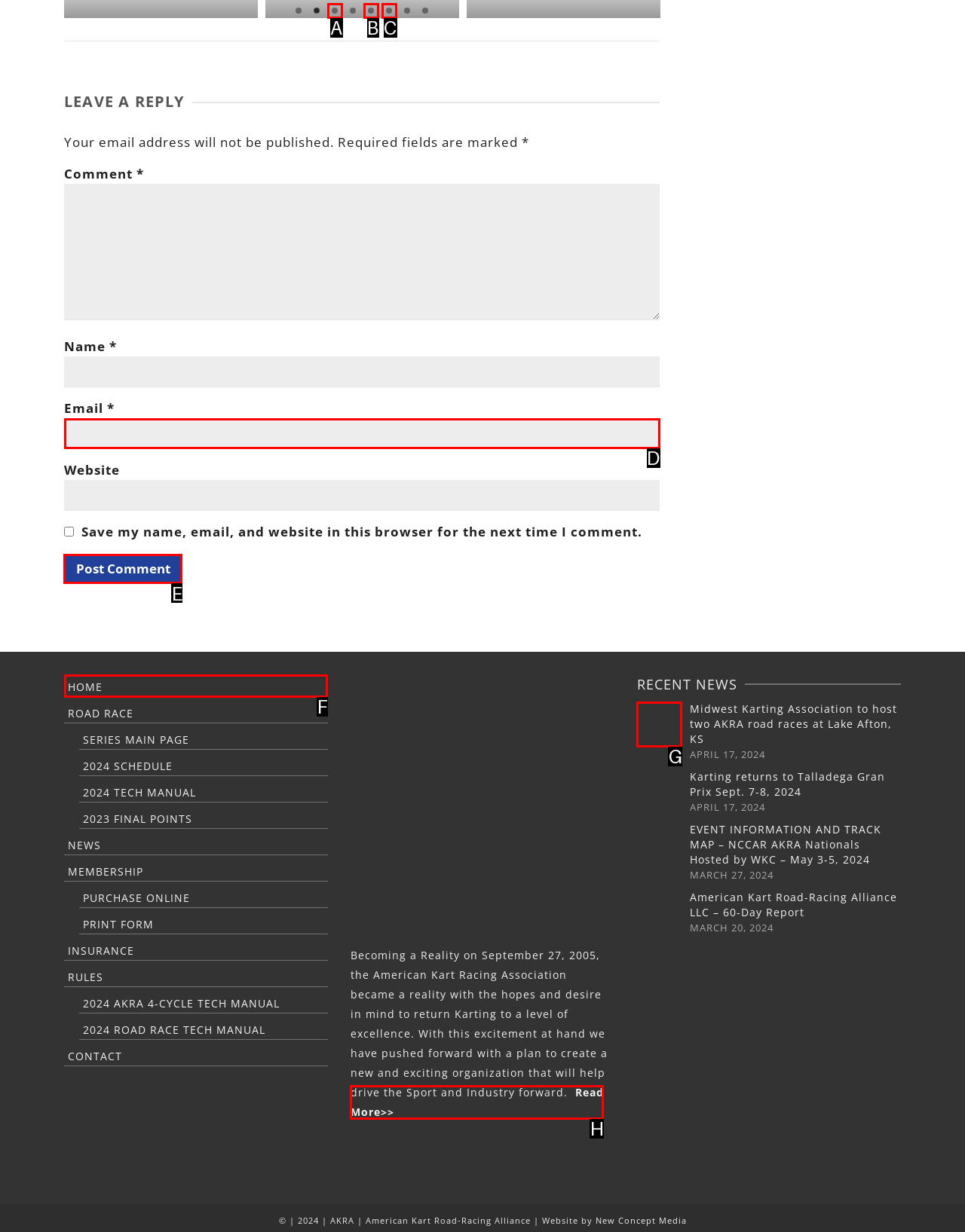Choose the letter of the option you need to click to Click the 'Post Comment' button. Answer with the letter only.

E